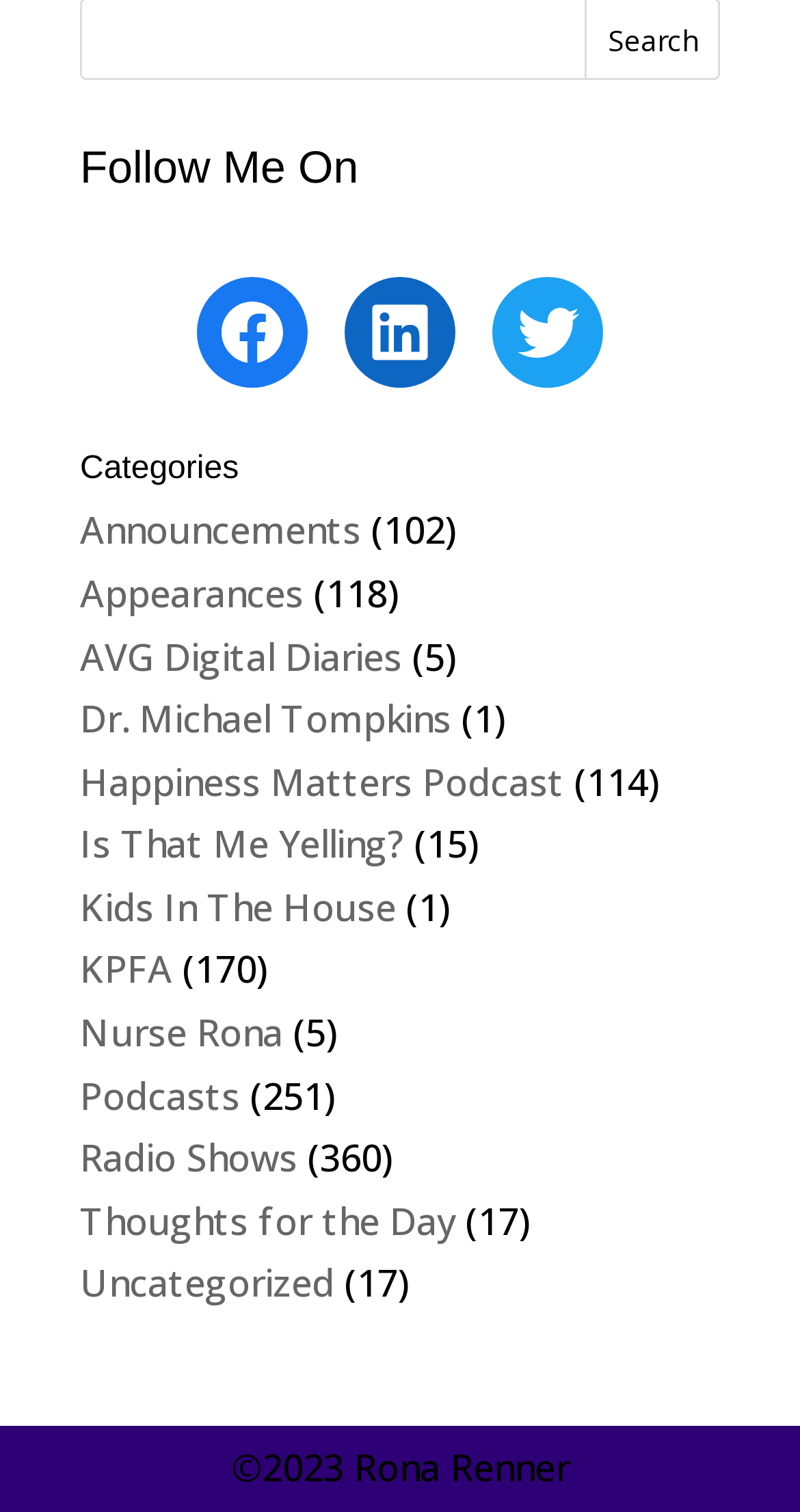Determine the coordinates of the bounding box that should be clicked to complete the instruction: "Read Dr. Michael Tompkins". The coordinates should be represented by four float numbers between 0 and 1: [left, top, right, bottom].

[0.1, 0.459, 0.564, 0.491]